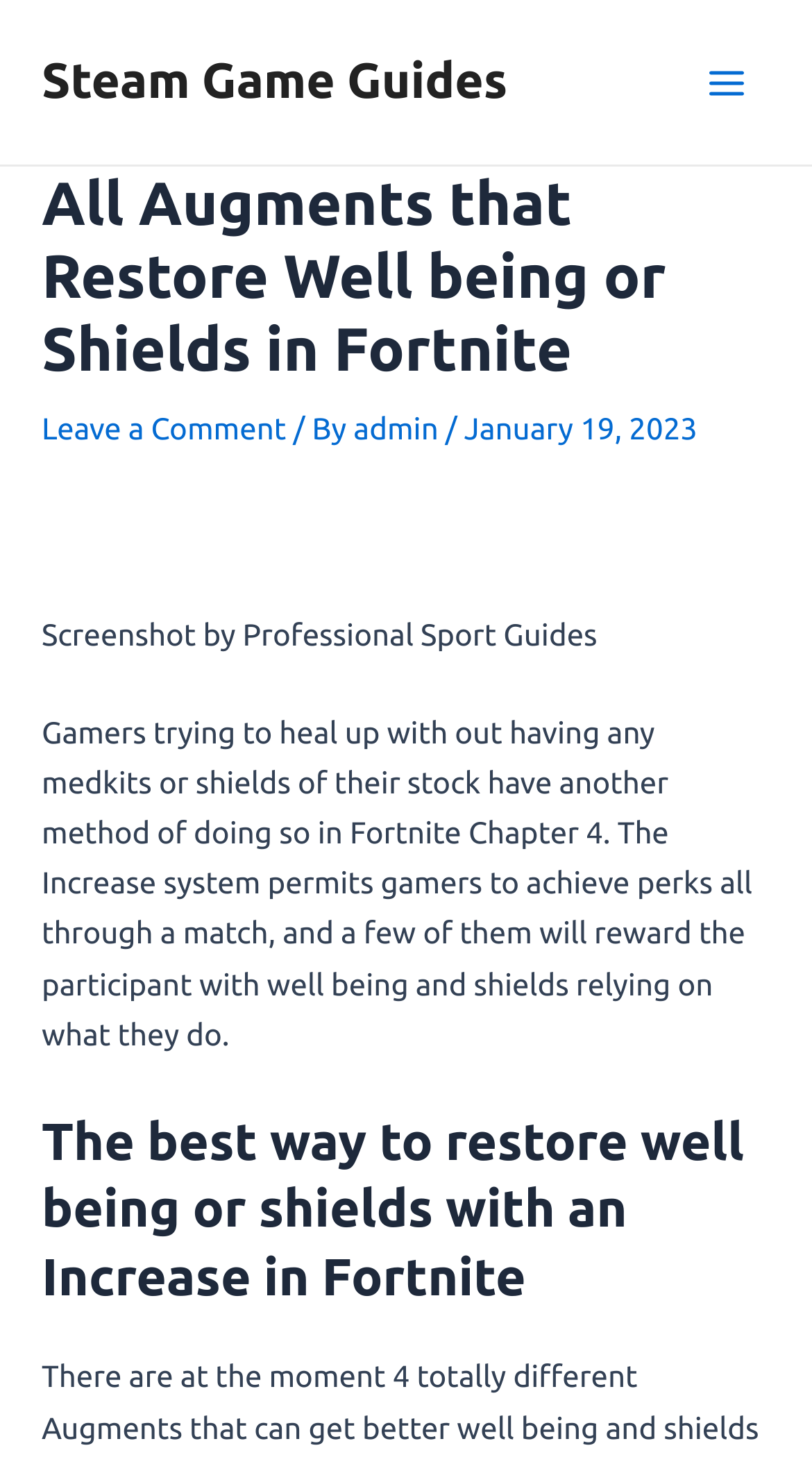Using the image as a reference, answer the following question in as much detail as possible:
What is the name of the game being discussed?

The webpage is discussing Fortnite Chapter 4, specifically the Increase system, which suggests that the game being discussed is Fortnite.